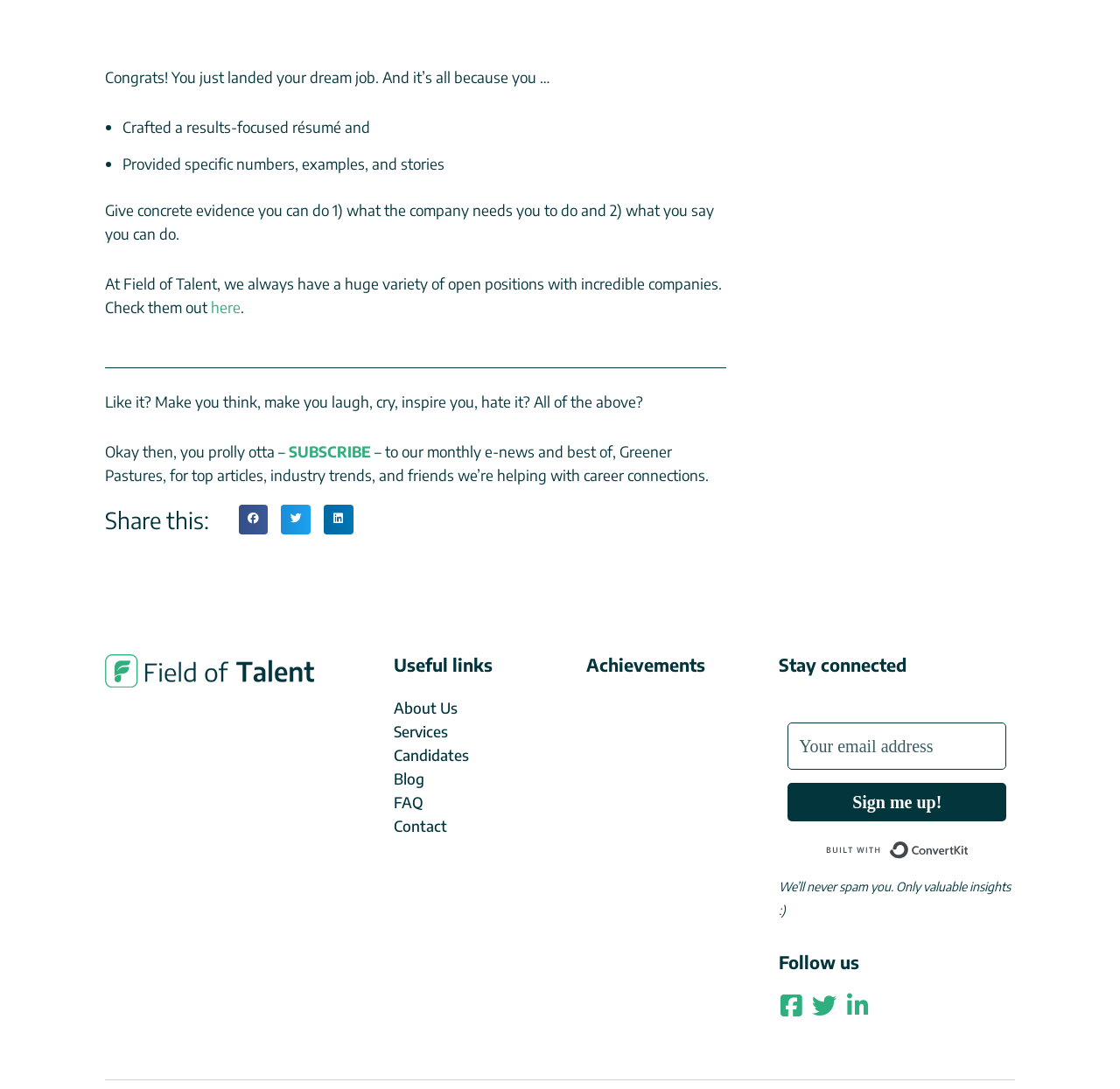Reply to the question below using a single word or brief phrase:
What is the purpose of the link 'here'?

Check open positions